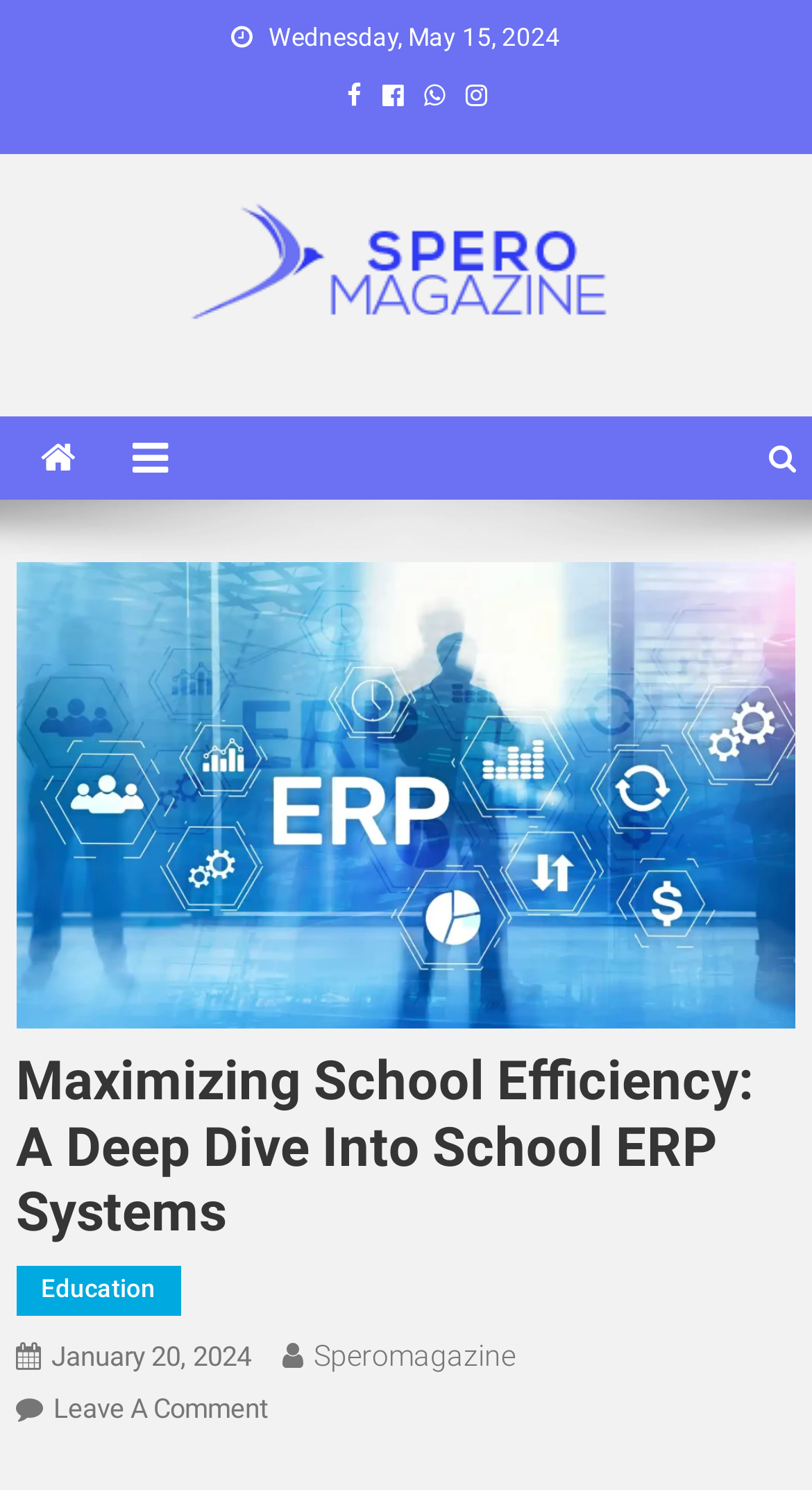Provide the bounding box coordinates for the UI element described in this sentence: "Spero Magazine". The coordinates should be four float values between 0 and 1, i.e., [left, top, right, bottom].

[0.02, 0.218, 0.612, 0.271]